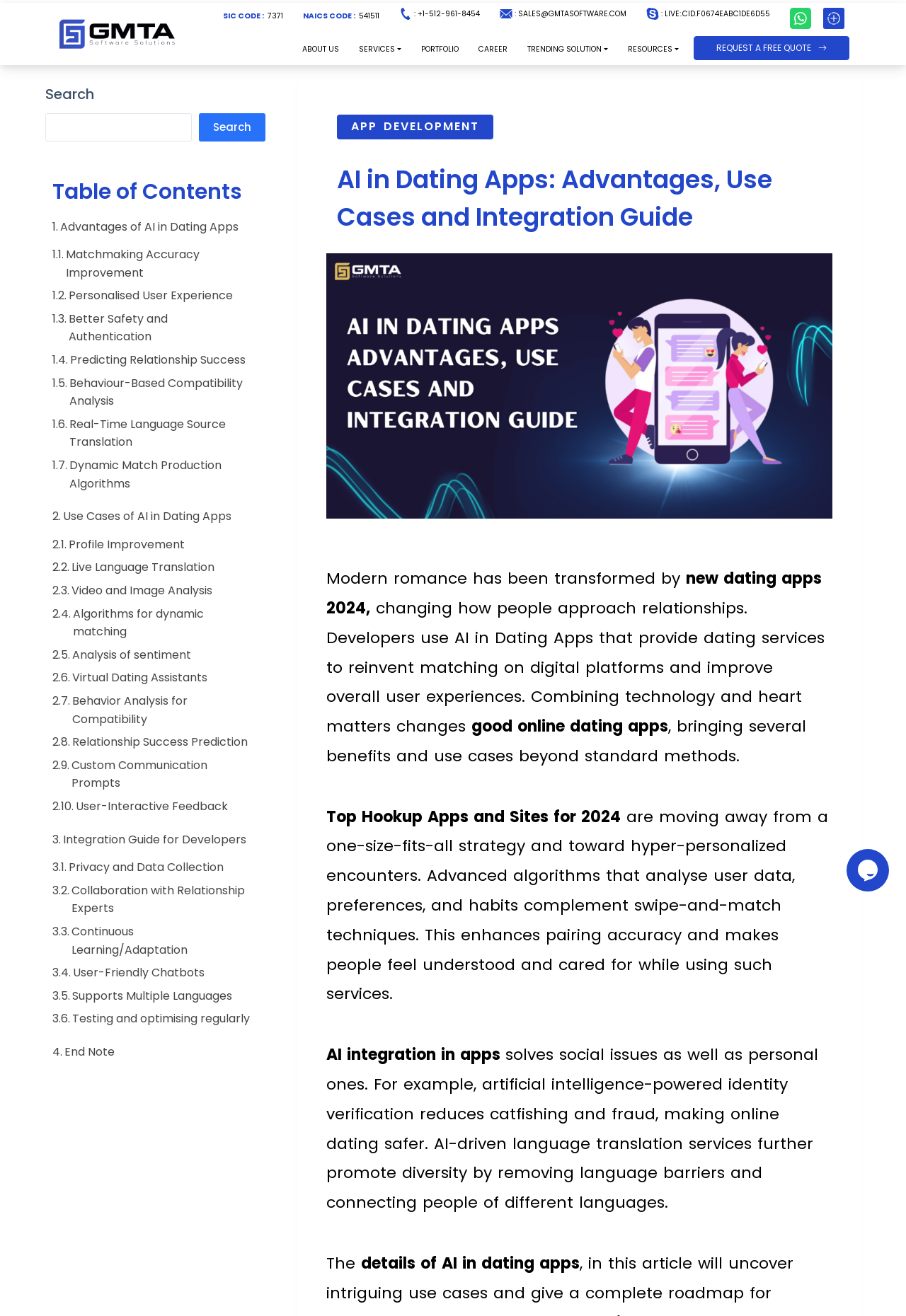Can you give a comprehensive explanation to the question given the content of the image?
What is the topic of the webpage?

I inferred the topic of the webpage by reading the headings and text on the webpage, which all relate to the topic of AI in dating apps. This suggests that the topic of the webpage is the use of AI in dating apps and its benefits and use cases.